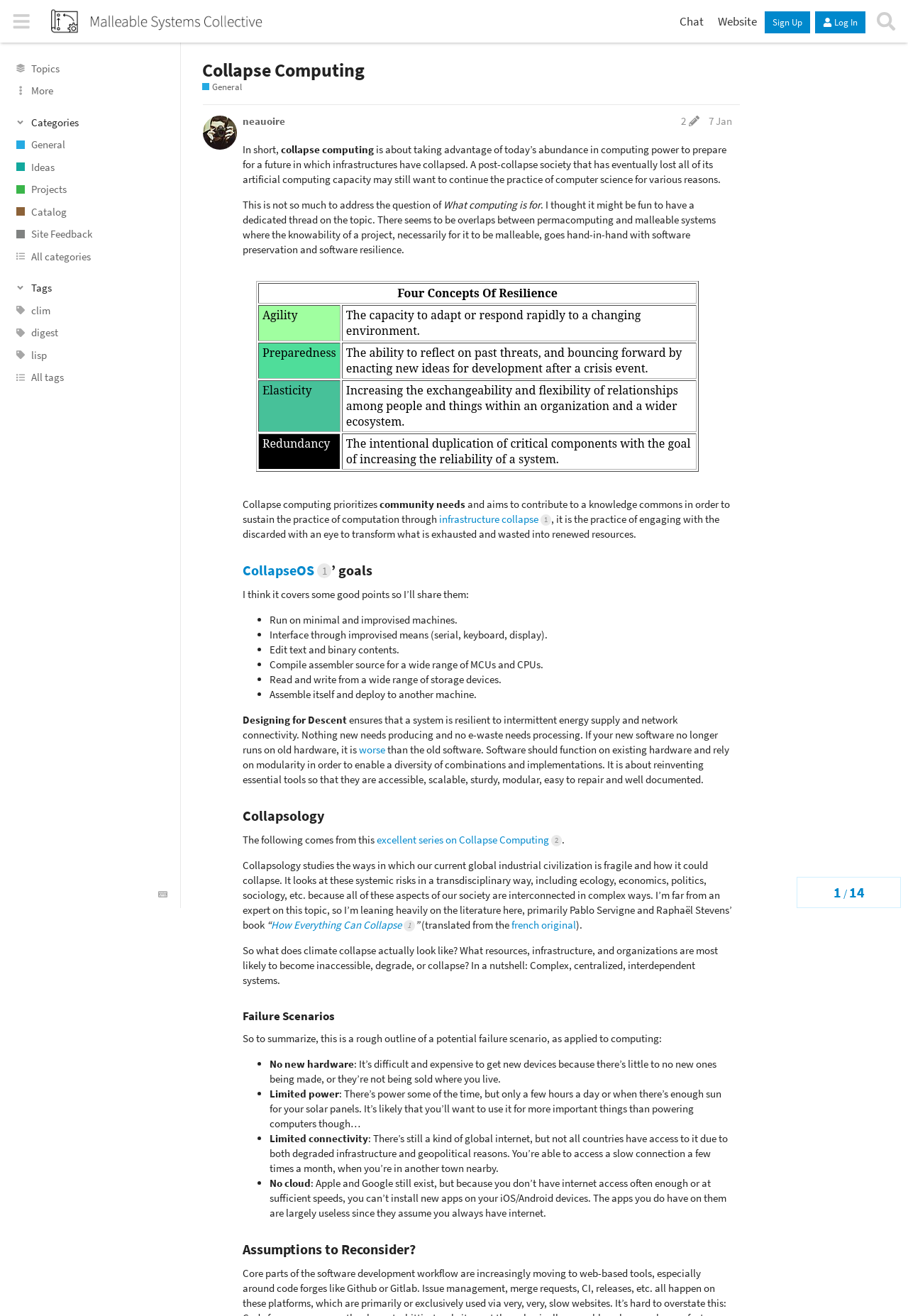Can you show the bounding box coordinates of the region to click on to complete the task described in the instruction: "Create a new topic"?

[0.0, 0.043, 0.199, 0.06]